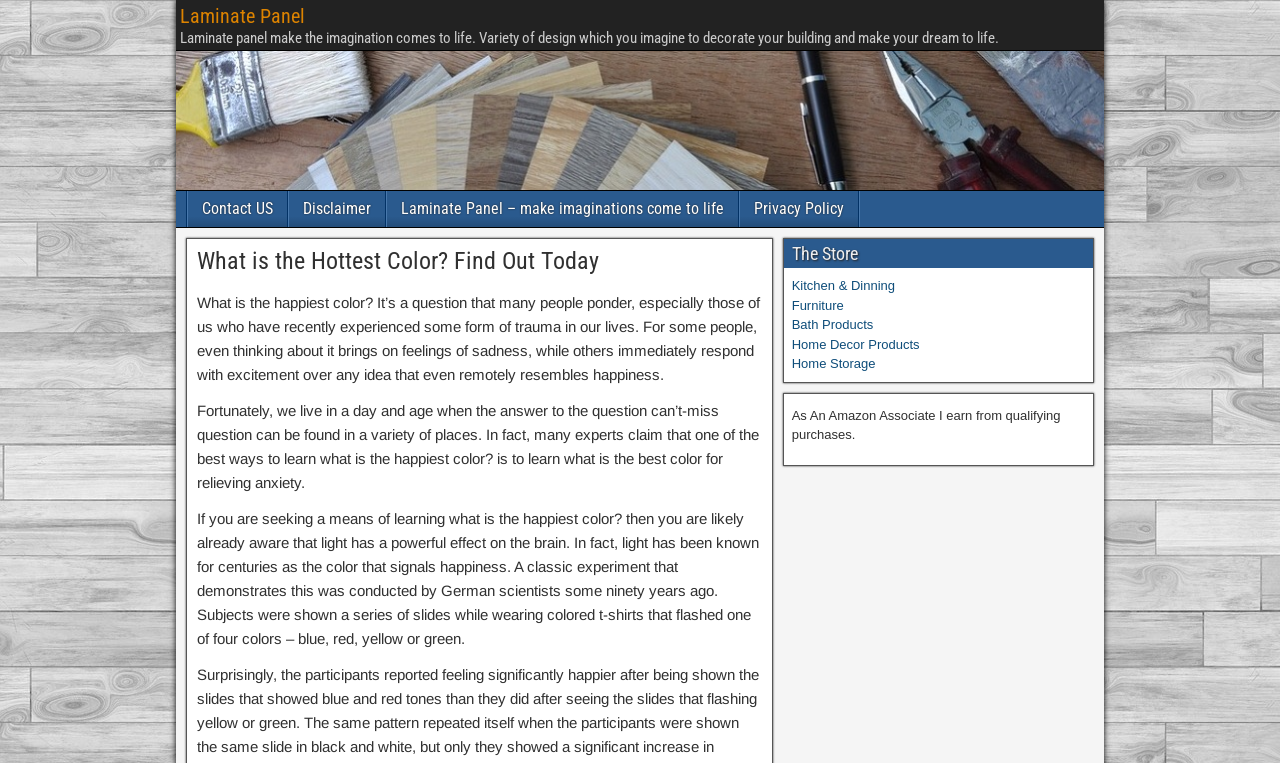What is the affiliation of the website with Amazon?
Could you answer the question in a detailed manner, providing as much information as possible?

The website has a affiliation with Amazon, as indicated by the static text element that states 'As An Amazon Associate I earn from qualifying purchases', implying that the website earns commissions from Amazon sales.